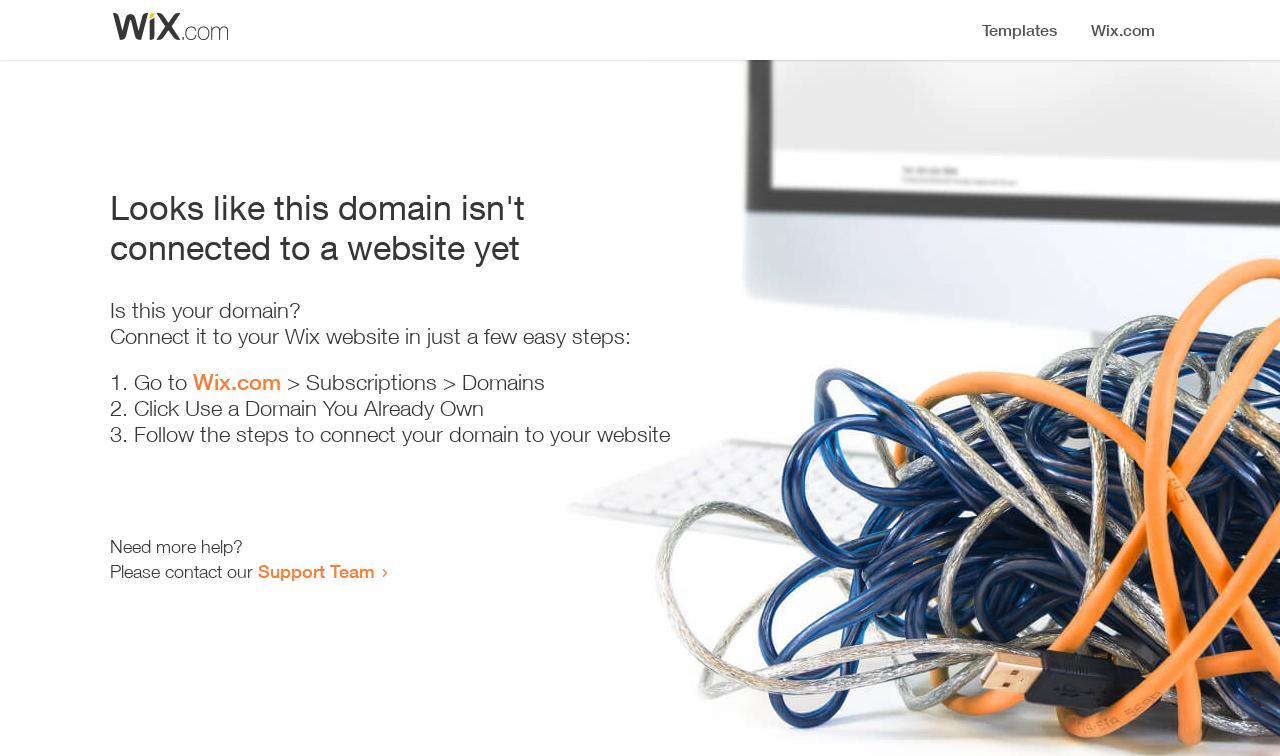From the webpage screenshot, identify the region described by Support Team. Provide the bounding box coordinates as (top-left x, top-left y, bottom-right x, bottom-right y), with each value being a floating point number between 0 and 1.

[0.202, 0.741, 0.293, 0.77]